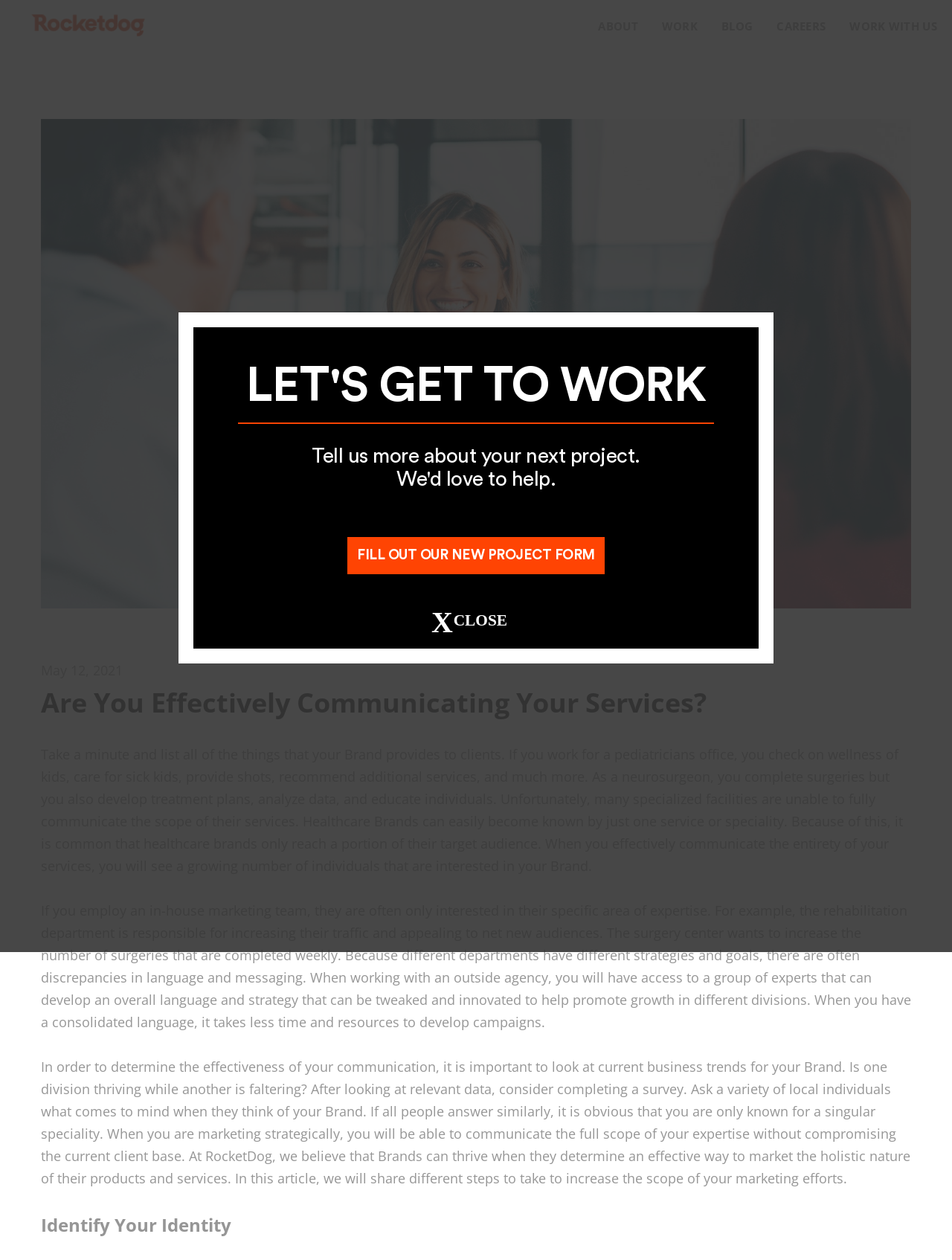Please identify the bounding box coordinates of the area I need to click to accomplish the following instruction: "Close the dialog".

[0.5, 0.475, 0.525, 0.494]